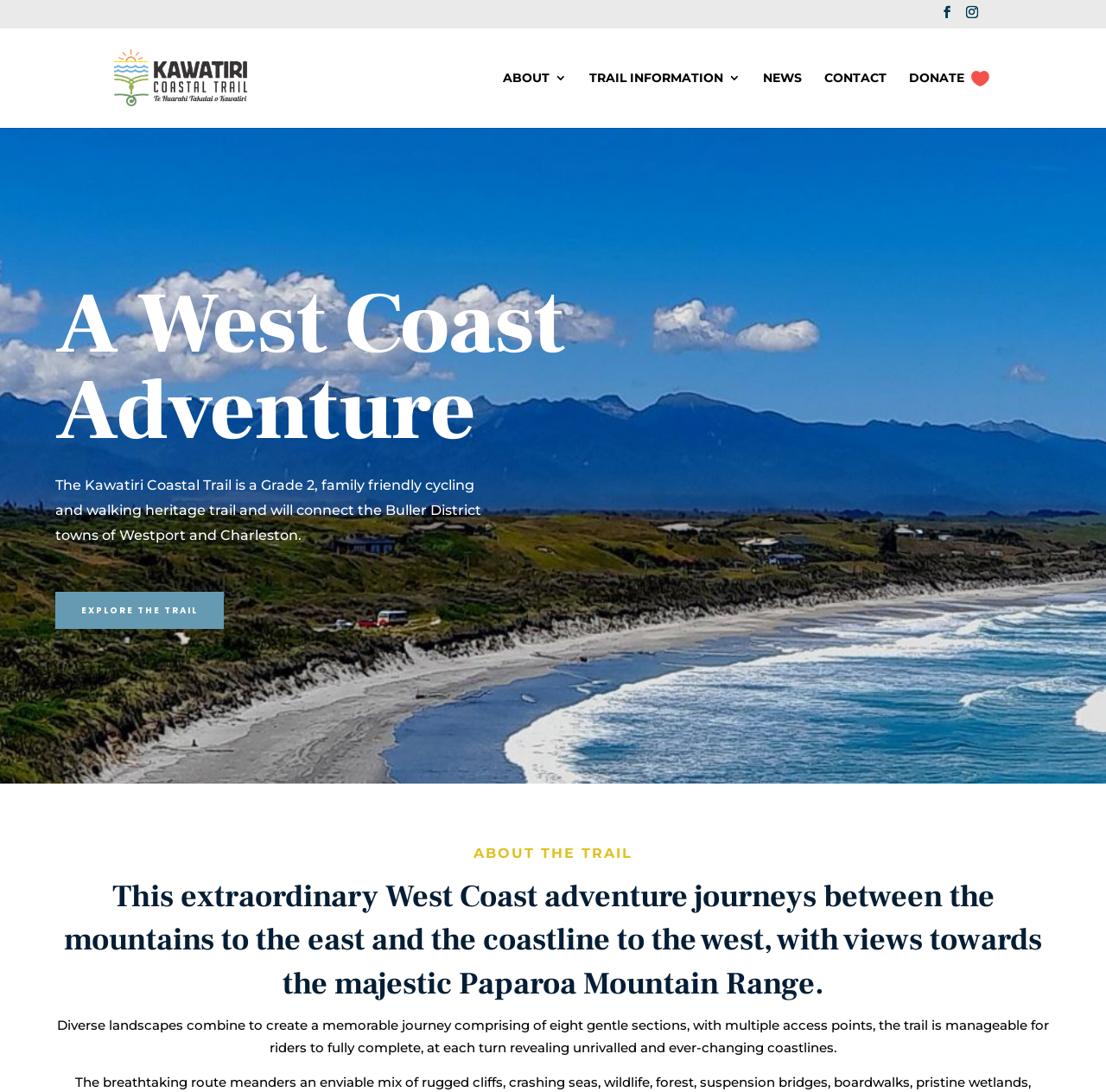Use the information in the screenshot to answer the question comprehensively: What type of trail is Kawatiri Coastal Trail?

Based on the webpage content, specifically the StaticText element with the text 'The Kawatiri Coastal Trail is a Grade 2, family friendly cycling and walking heritage trail and will connect the Buller District towns of Westport and Charleston.', we can determine that Kawatiri Coastal Trail is a family friendly cycling and walking heritage trail.